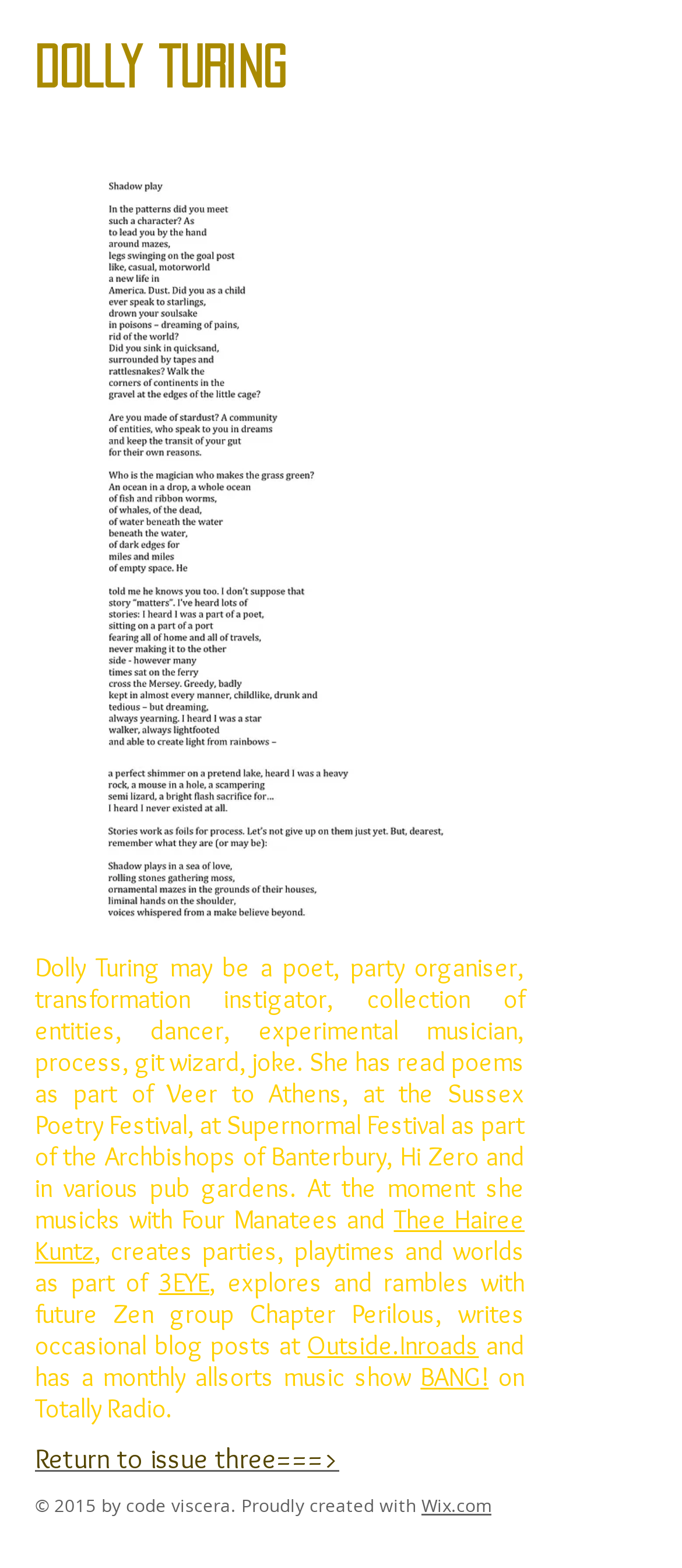Based on the element description Chiropractic, identify the bounding box coordinates for the UI element. The coordinates should be in the format (top-left x, top-left y, bottom-right x, bottom-right y) and within the 0 to 1 range.

None